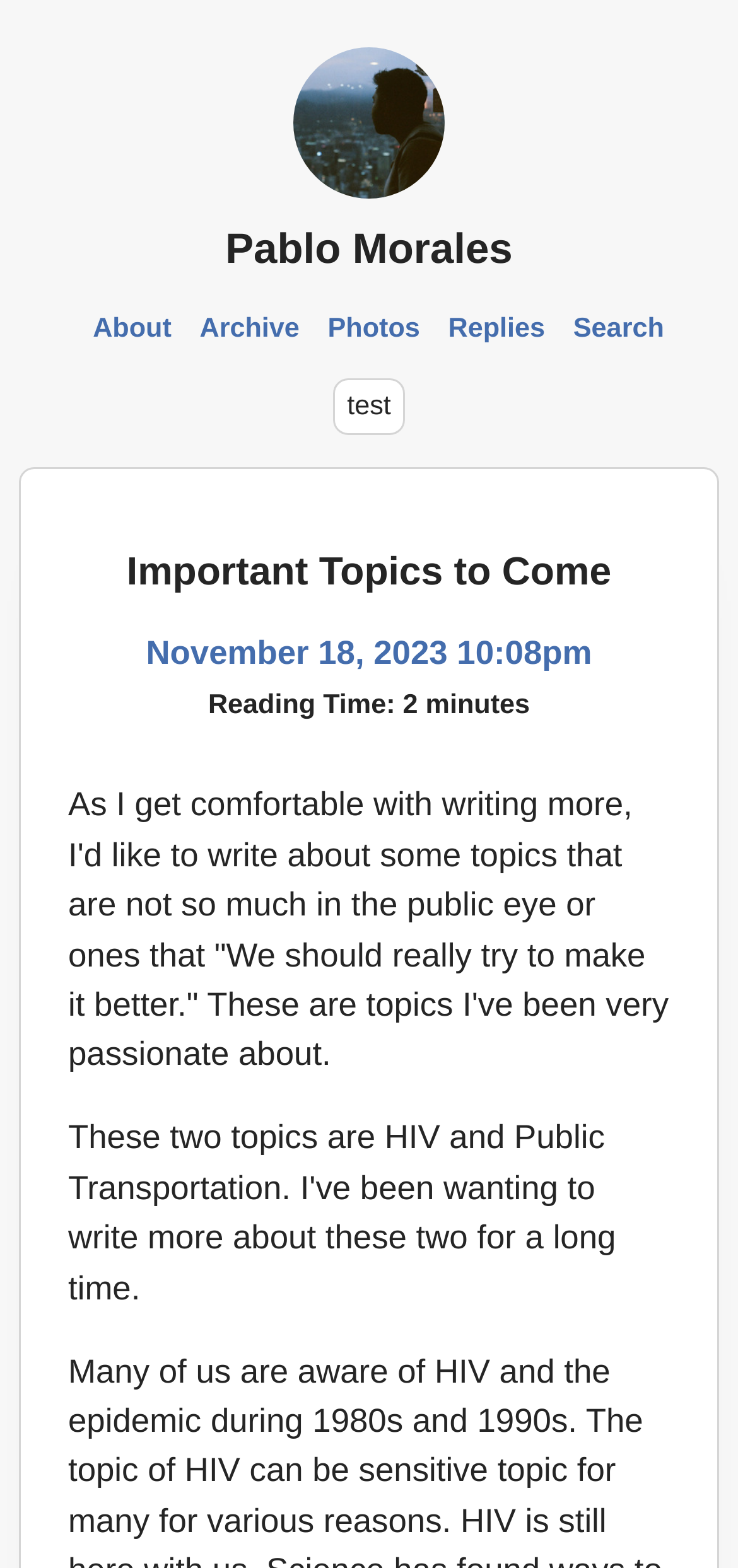Determine the bounding box coordinates of the clickable region to carry out the instruction: "read about important topics".

[0.092, 0.346, 0.908, 0.384]